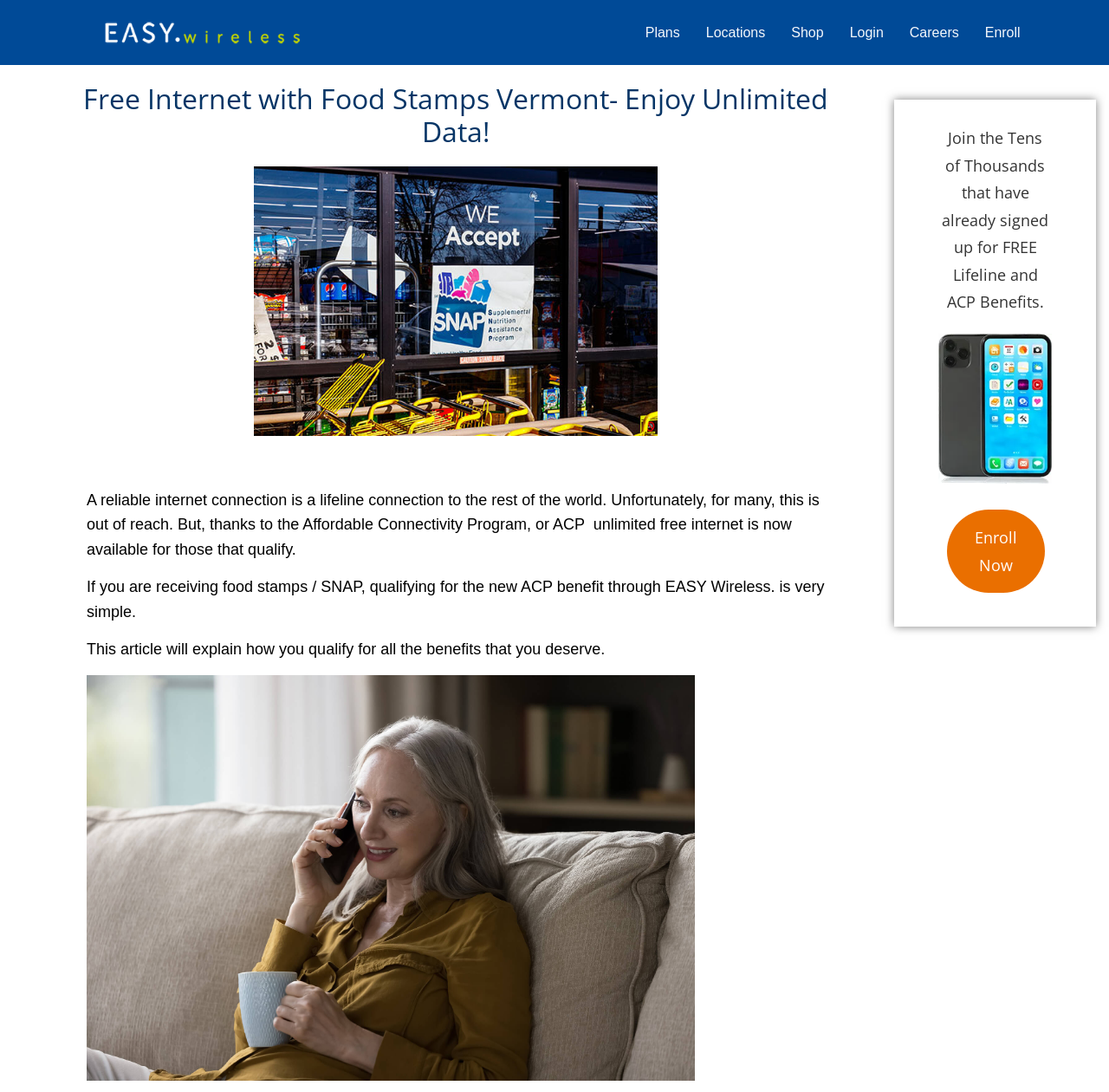Provide your answer to the question using just one word or phrase: What is the purpose of the article?

To explain how to qualify for ACP benefits